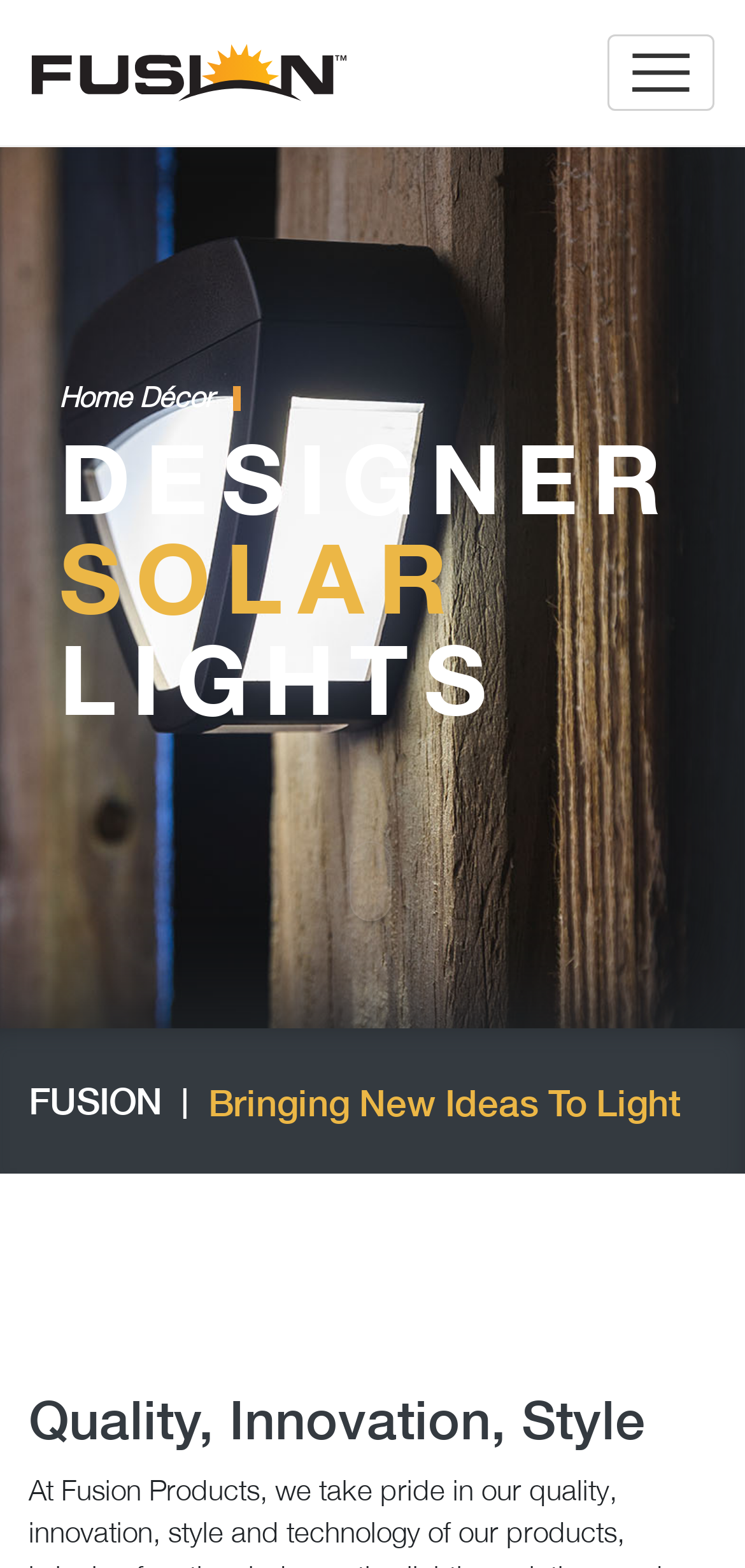What is the tagline of the company?
Based on the image, please offer an in-depth response to the question.

I found a heading with the text 'Bringing New Ideas To Light' on the webpage, which is likely to be the tagline of the company.